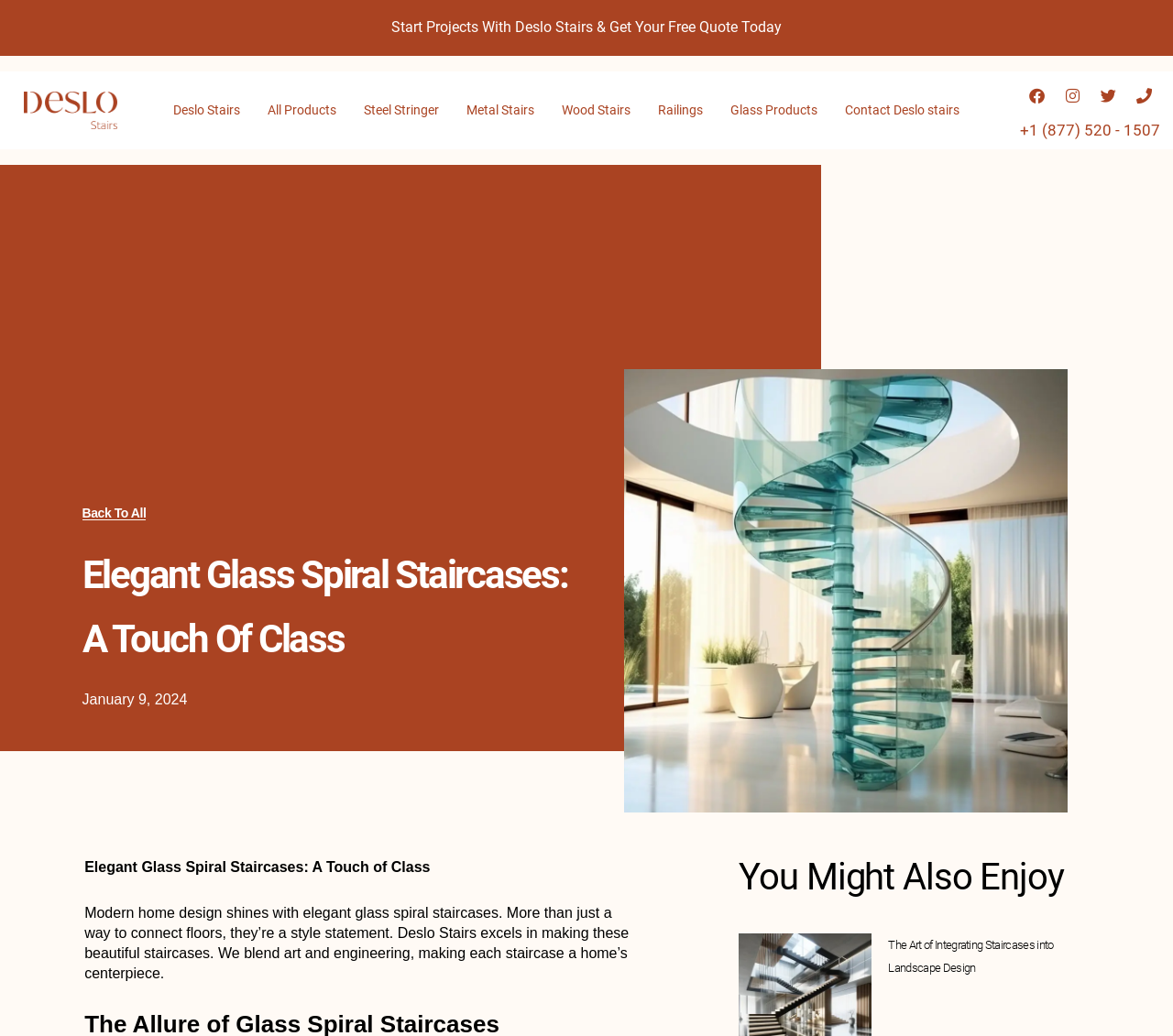Identify the coordinates of the bounding box for the element that must be clicked to accomplish the instruction: "Get a free quote today".

[0.334, 0.018, 0.666, 0.034]